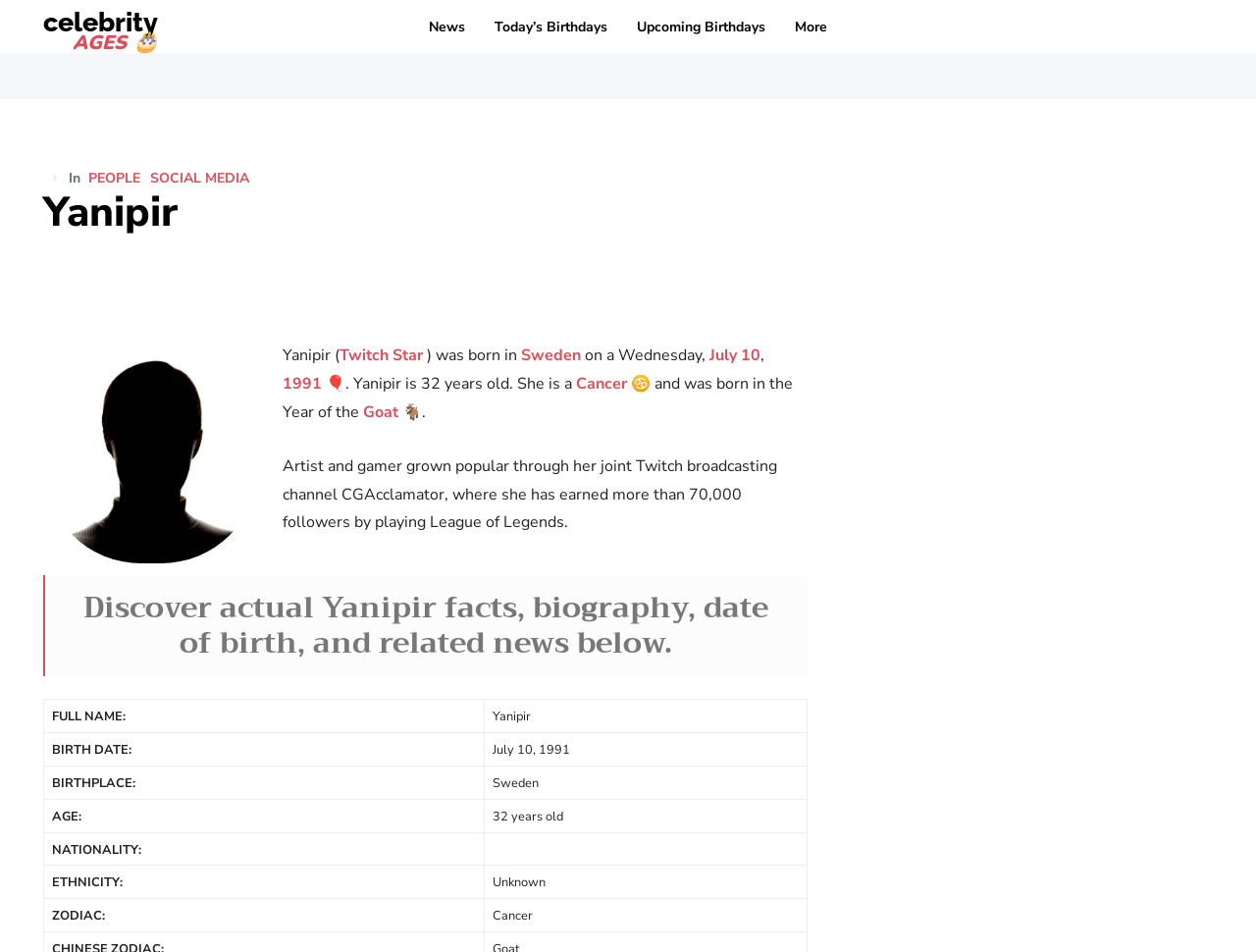Please determine the bounding box coordinates for the element that should be clicked to follow these instructions: "View Yanipir's profile".

[0.034, 0.198, 0.141, 0.25]